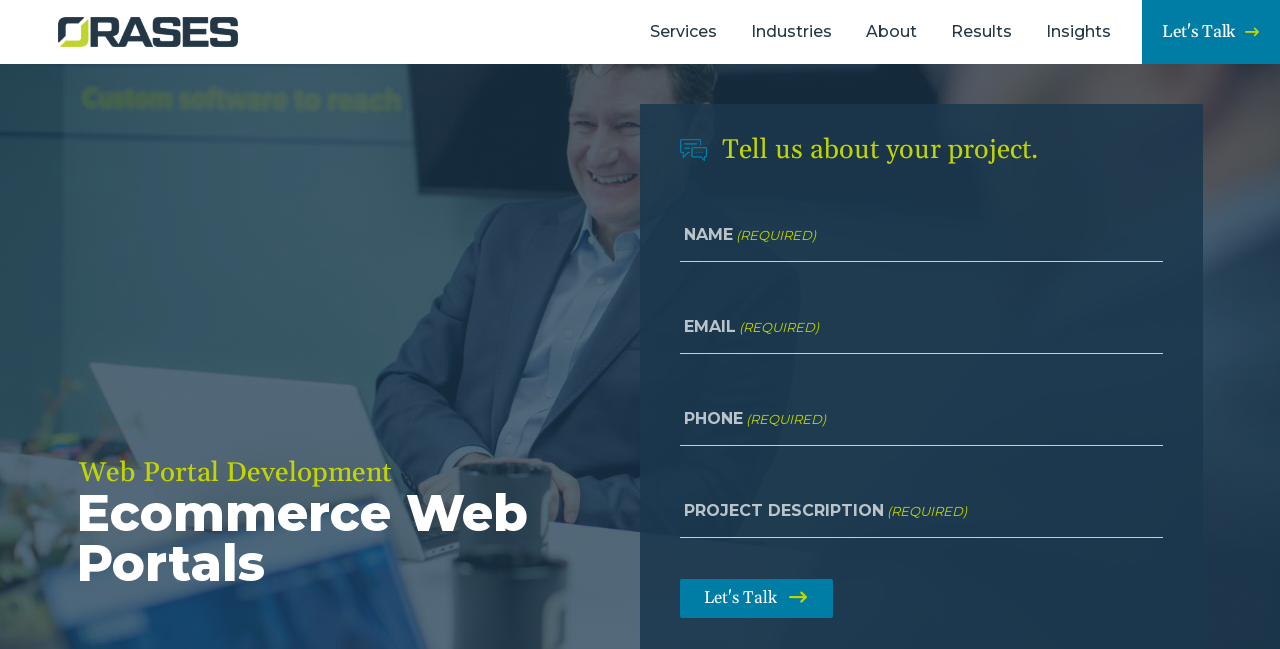Identify the bounding box coordinates for the element that needs to be clicked to fulfill this instruction: "Contact Orases through 'Let's Talk' button". Provide the coordinates in the format of four float numbers between 0 and 1: [left, top, right, bottom].

[0.892, 0.0, 1.0, 0.099]